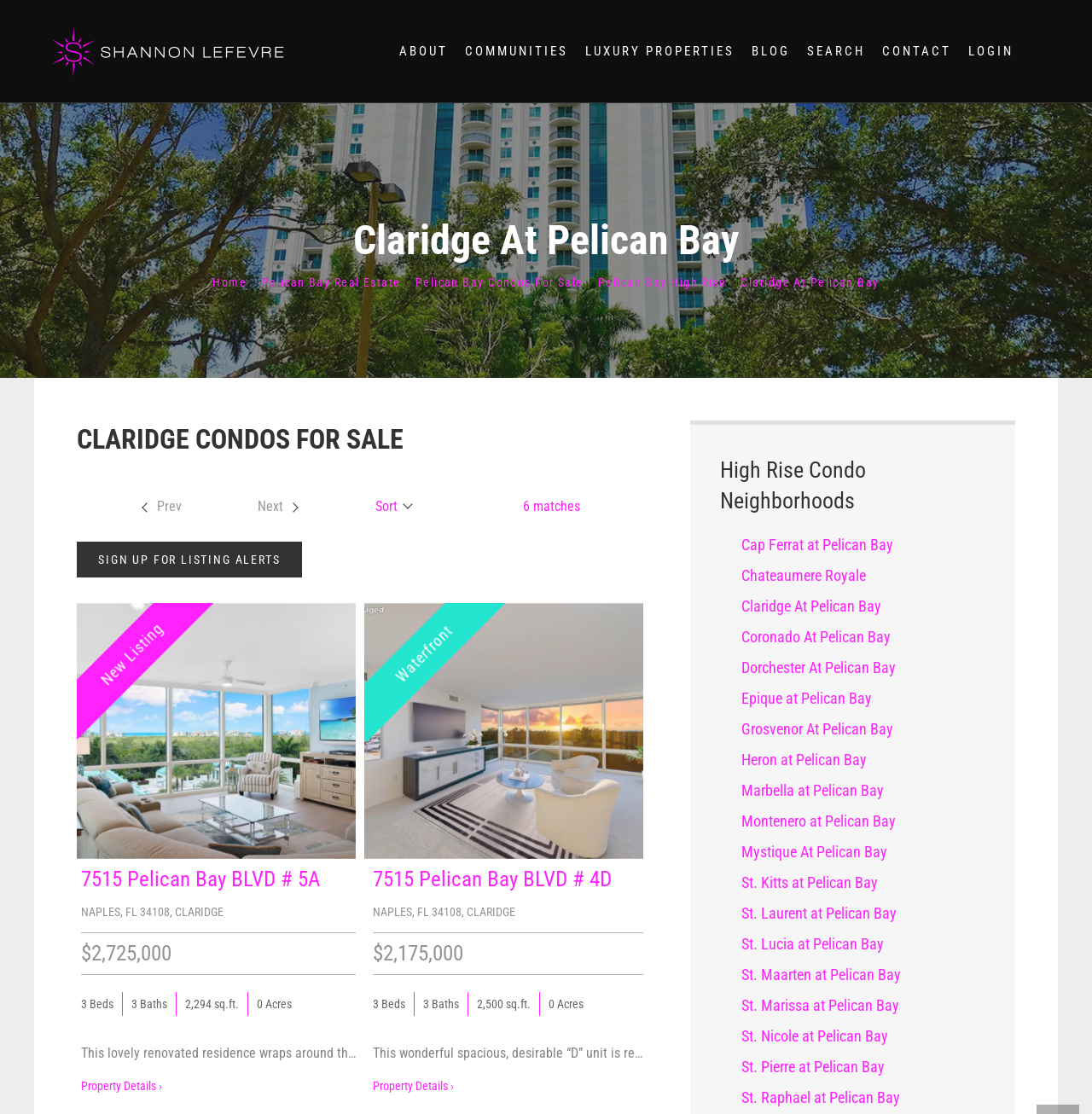Identify the bounding box coordinates of the region I need to click to complete this instruction: "Click on the 'SEARCH' link".

[0.731, 0.027, 0.8, 0.065]